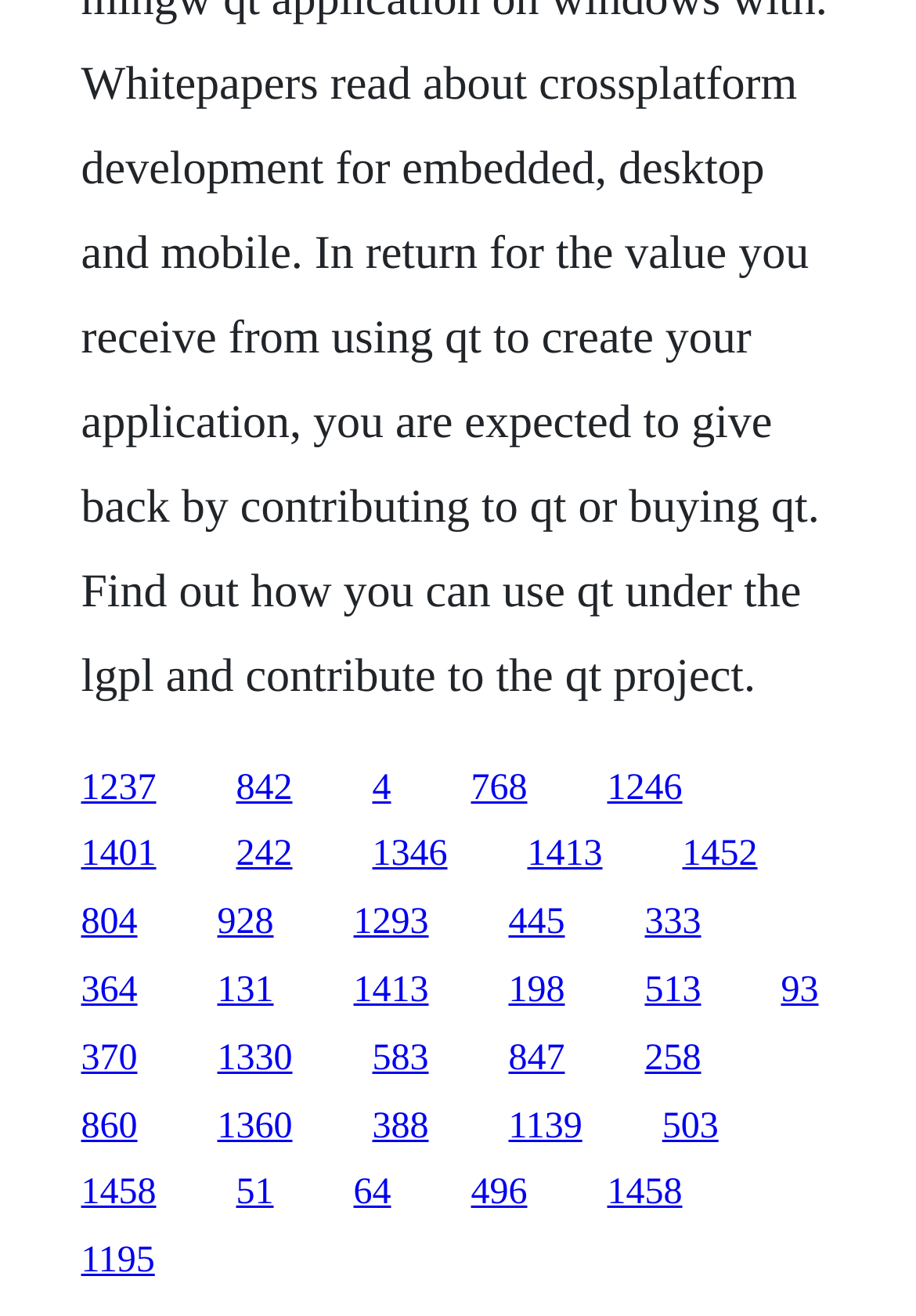Locate the bounding box coordinates of the element's region that should be clicked to carry out the following instruction: "go to the 1413 page". The coordinates need to be four float numbers between 0 and 1, i.e., [left, top, right, bottom].

[0.576, 0.635, 0.658, 0.665]